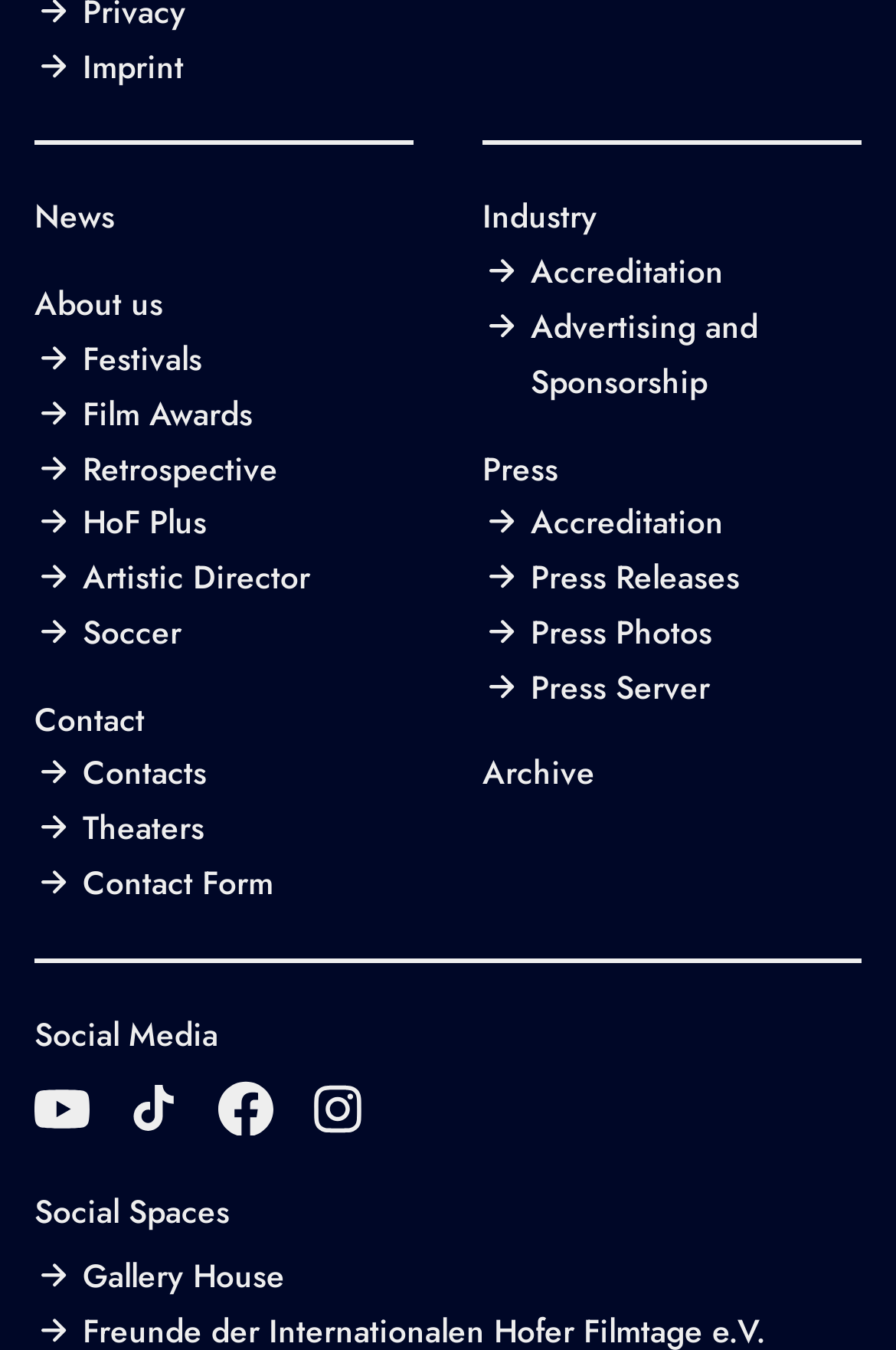Respond to the following question using a concise word or phrase: 
What is the first link on the webpage?

Imprint